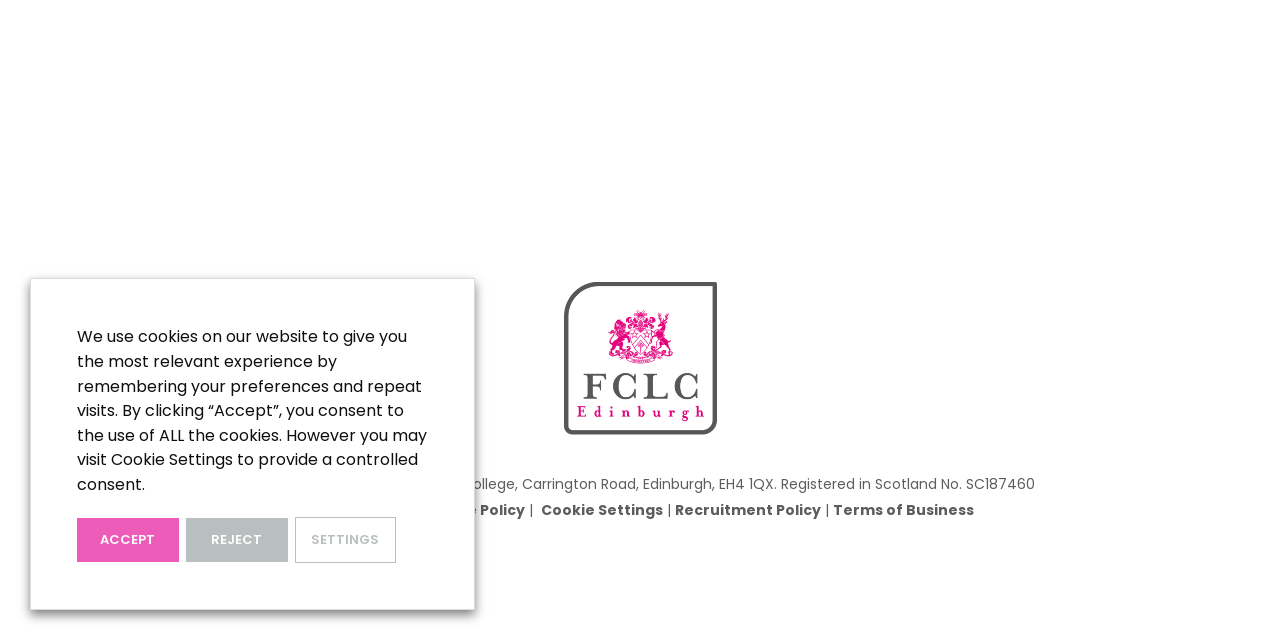Using the provided element description: "Terms of Business", identify the bounding box coordinates. The coordinates should be four floats between 0 and 1 in the order [left, top, right, bottom].

[0.651, 0.781, 0.761, 0.812]